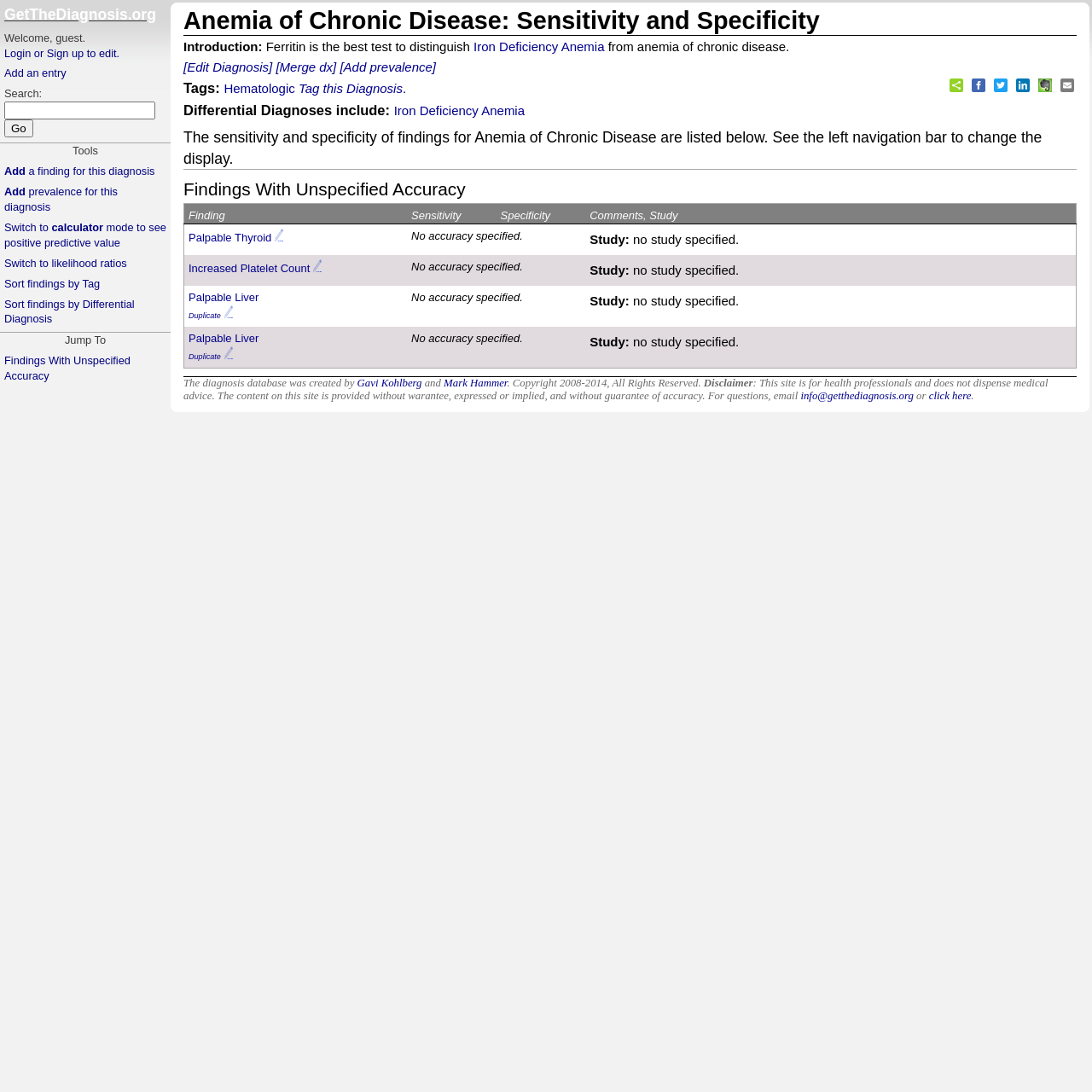Please determine the bounding box coordinates of the element to click in order to execute the following instruction: "Add an entry". The coordinates should be four float numbers between 0 and 1, specified as [left, top, right, bottom].

[0.004, 0.061, 0.061, 0.073]